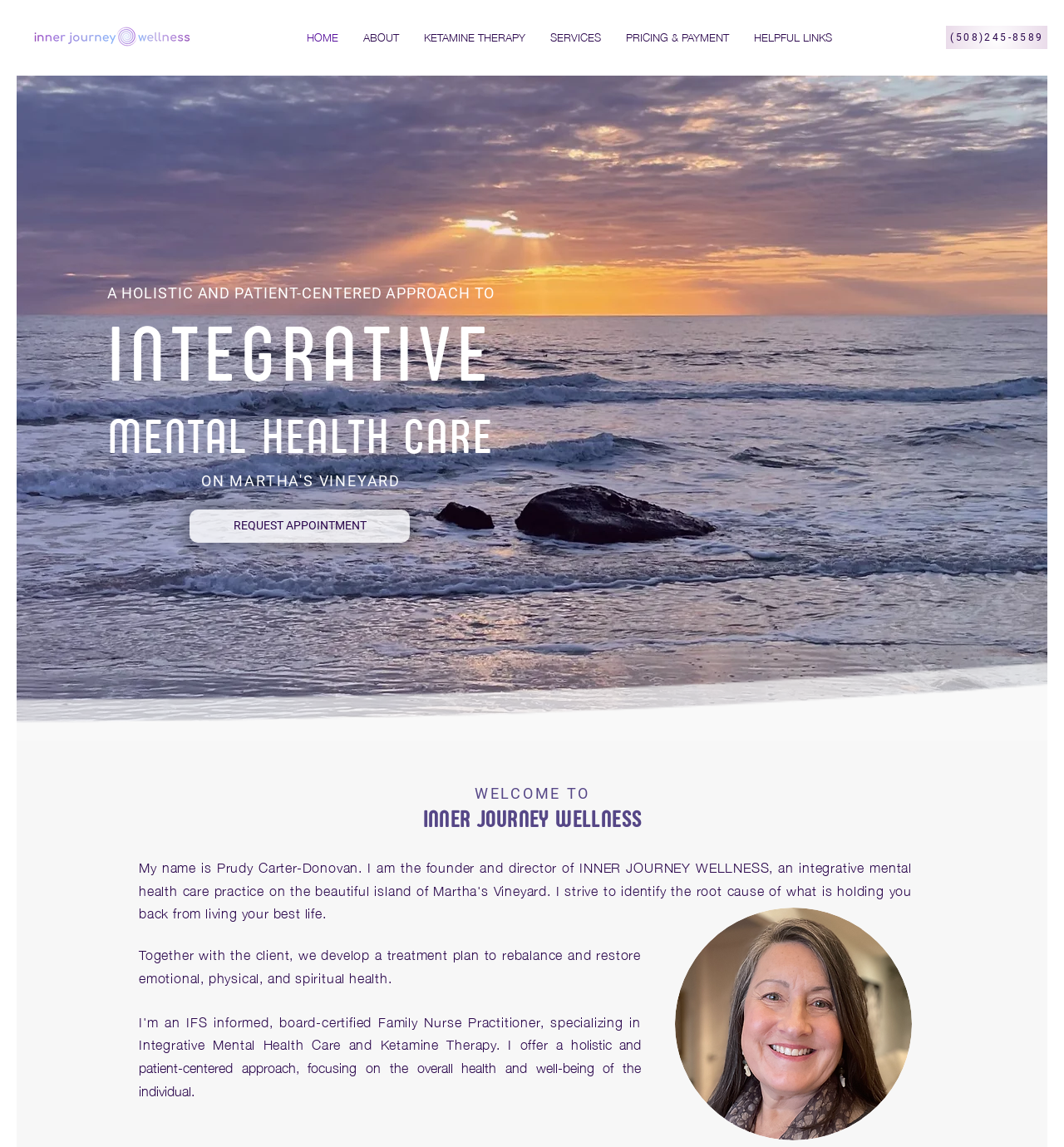Predict the bounding box of the UI element based on the description: "PRICING & PAYMENT". The coordinates should be four float numbers between 0 and 1, formatted as [left, top, right, bottom].

[0.576, 0.01, 0.697, 0.054]